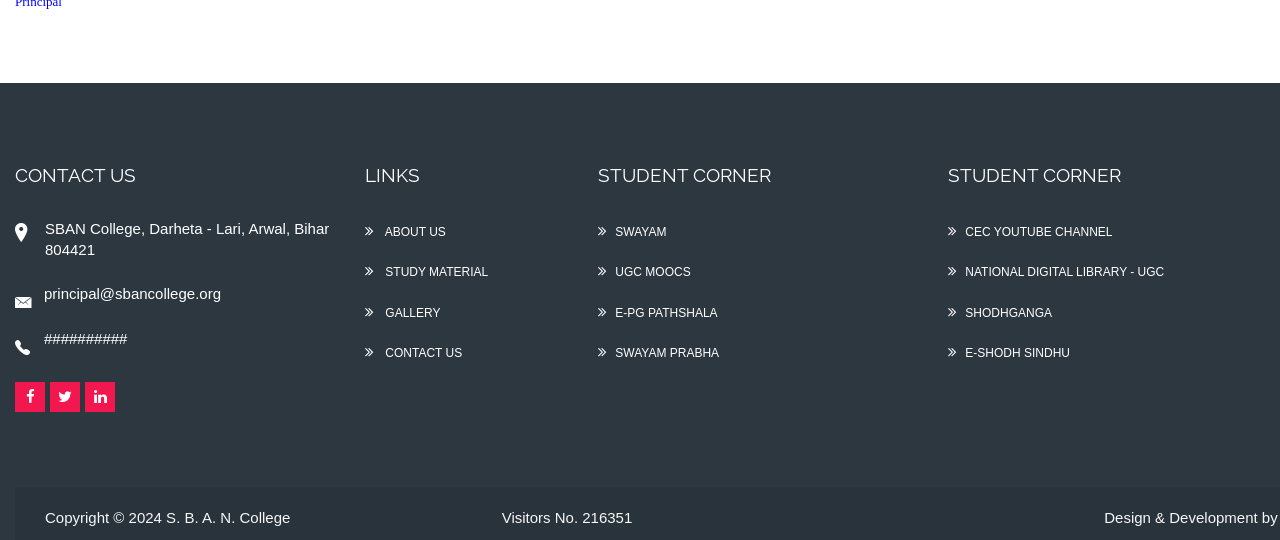Please find the bounding box coordinates of the element that needs to be clicked to perform the following instruction: "check SWAYAM". The bounding box coordinates should be four float numbers between 0 and 1, represented as [left, top, right, bottom].

[0.481, 0.416, 0.521, 0.442]